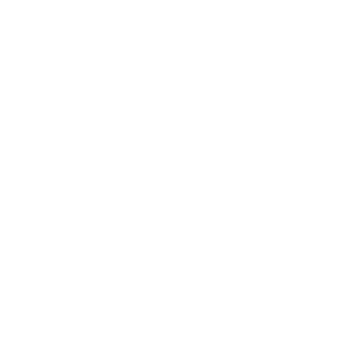What is the tone of the logo's visual design?
Answer with a single word or phrase by referring to the visual content.

Professional and trustworthy